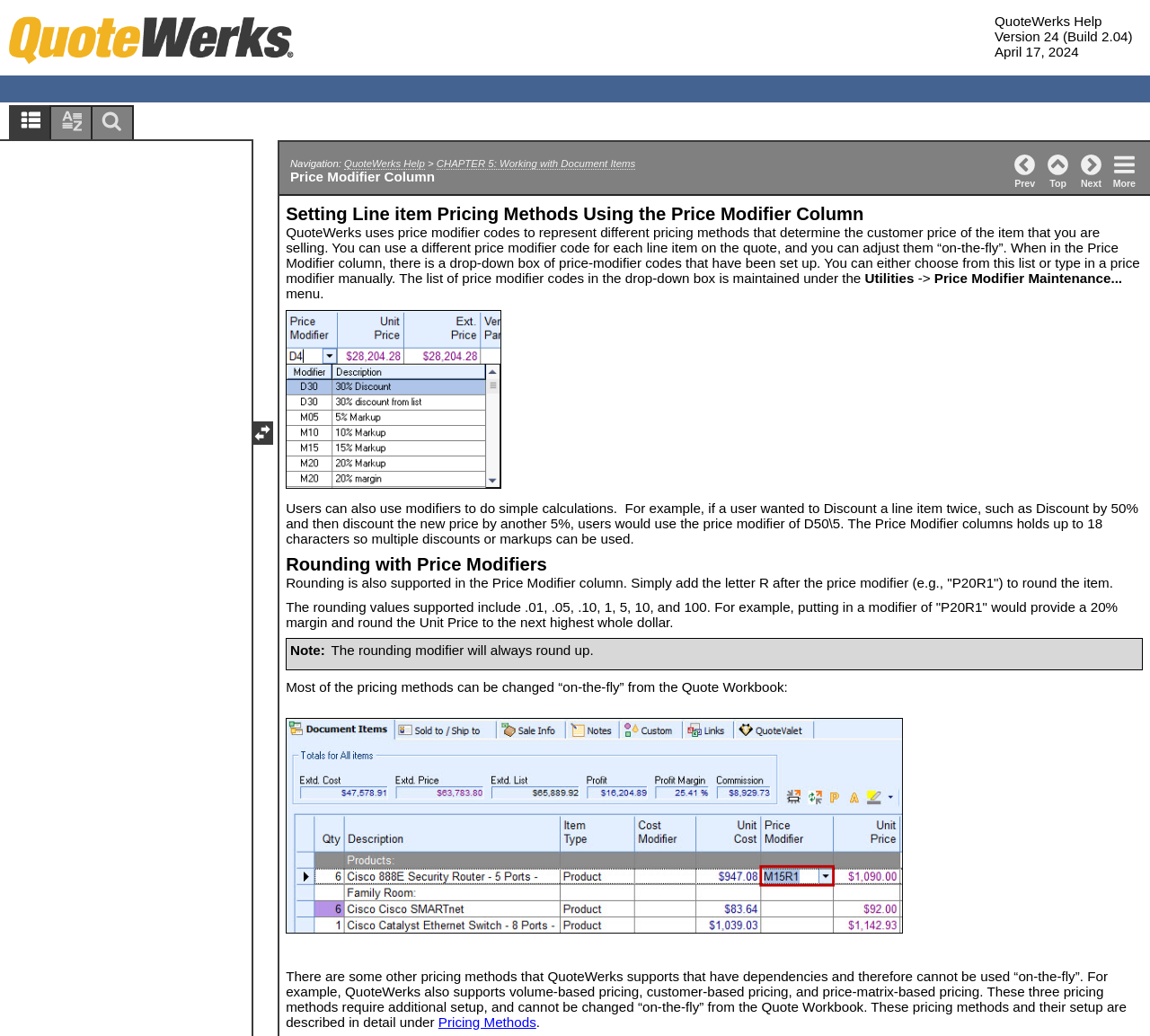How many characters can the Price Modifier column hold?
Give a detailed and exhaustive answer to the question.

The Price Modifier column can hold up to 18 characters, allowing users to enter multiple discounts or markups, such as 'D50\5'.